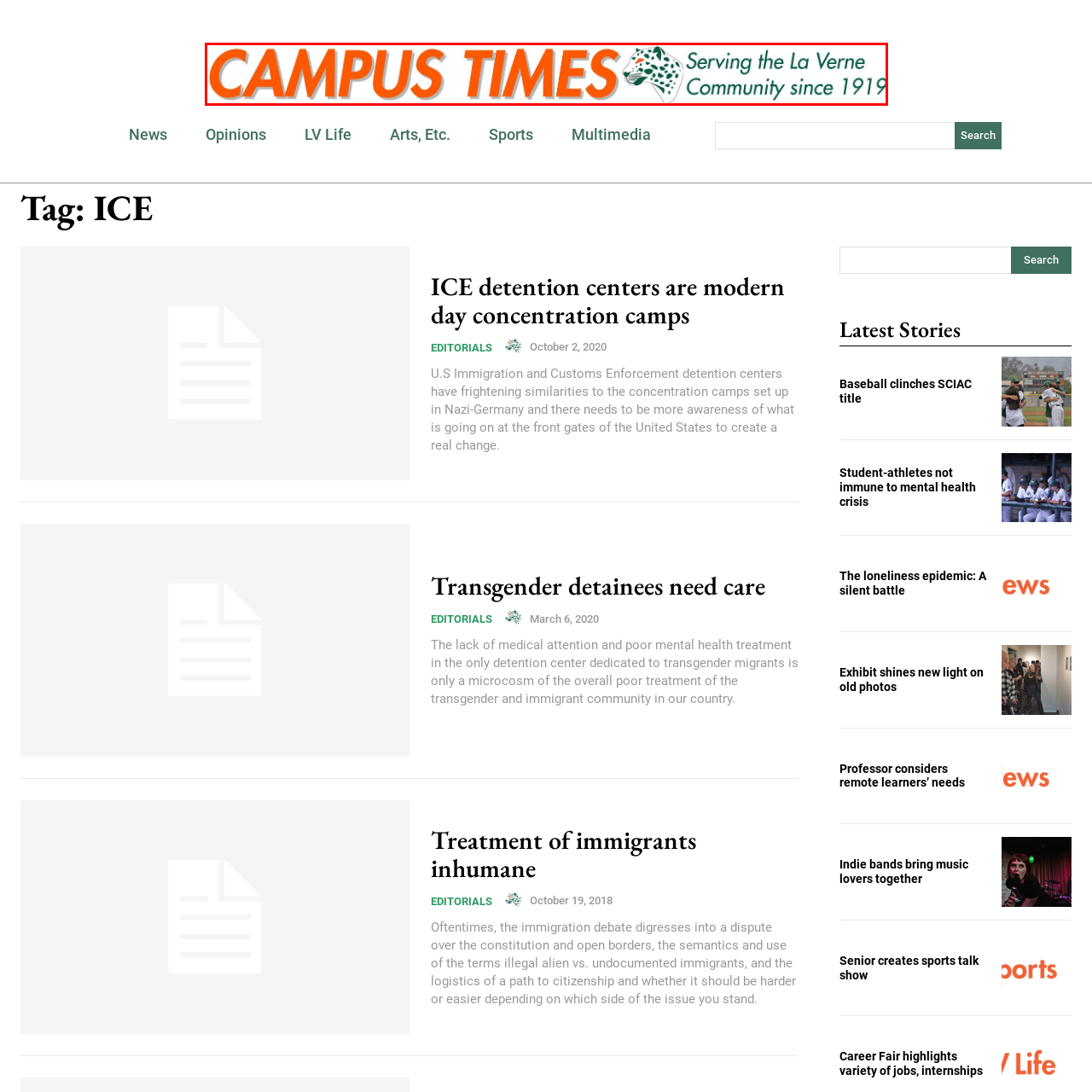Describe fully the image that is contained within the red bounding box.

The image prominently displays the title "CAMPUS TIMES," which is presented in a bold and vibrant orange font, emphasizing its significance as a key element of the publication. Adjacent to the title is a graphic featuring a stylized representation of a leopard's head, adorned in green, symbolizing the spirit of the La Verne community. Below the main title, a tagline reads "Serving the La Verne Community since 1919," highlighting the publication's long-standing history and commitment to providing news and insights to its audience. Overall, the design combines a modern aesthetic with a sense of tradition, reflecting the publication's role in connecting and informing the La Verne community.